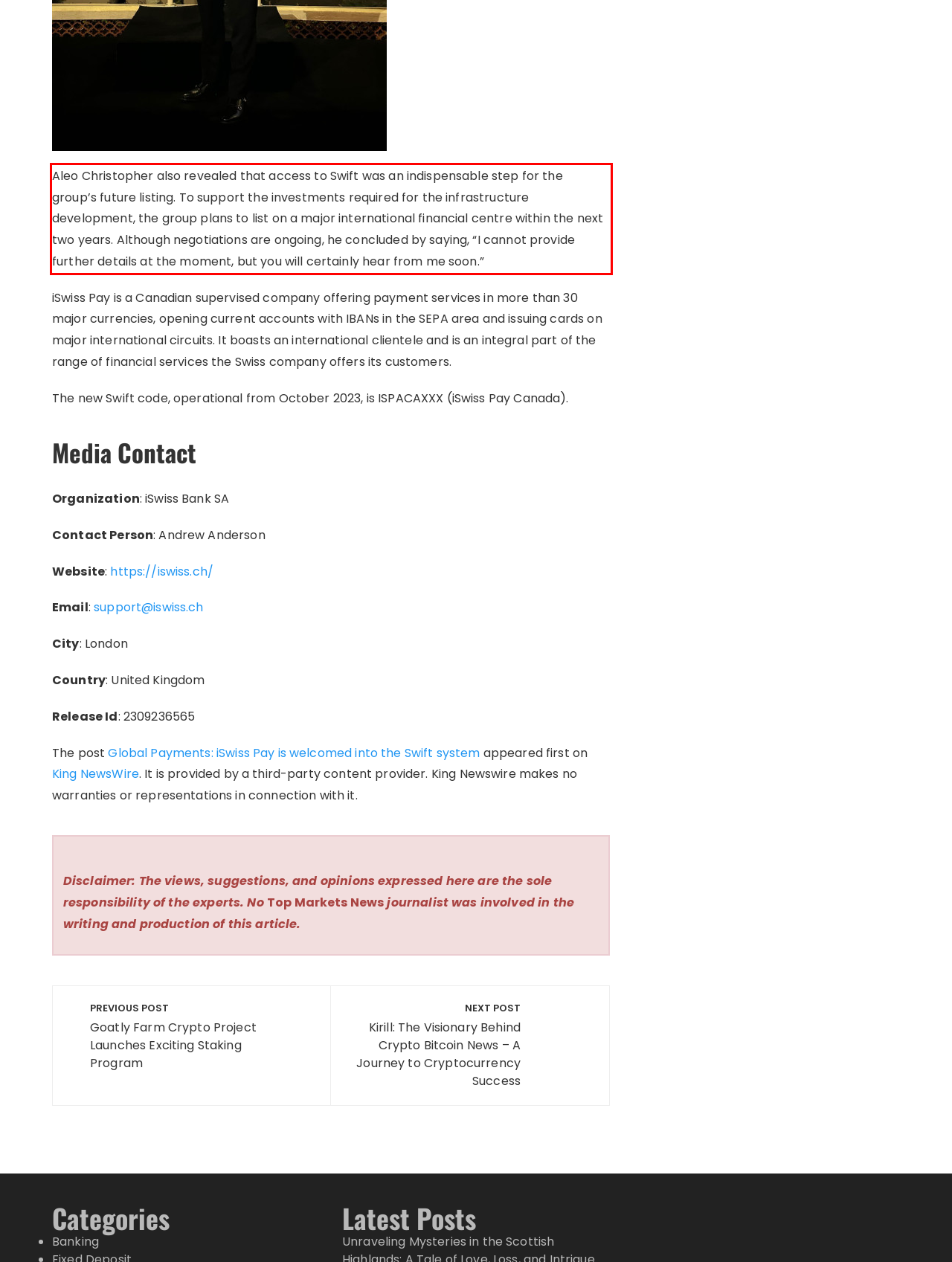You have a screenshot of a webpage where a UI element is enclosed in a red rectangle. Perform OCR to capture the text inside this red rectangle.

Aleo Christopher also revealed that access to Swift was an indispensable step for the group’s future listing. To support the investments required for the infrastructure development, the group plans to list on a major international financial centre within the next two years. Although negotiations are ongoing, he concluded by saying, “I cannot provide further details at the moment, but you will certainly hear from me soon.”